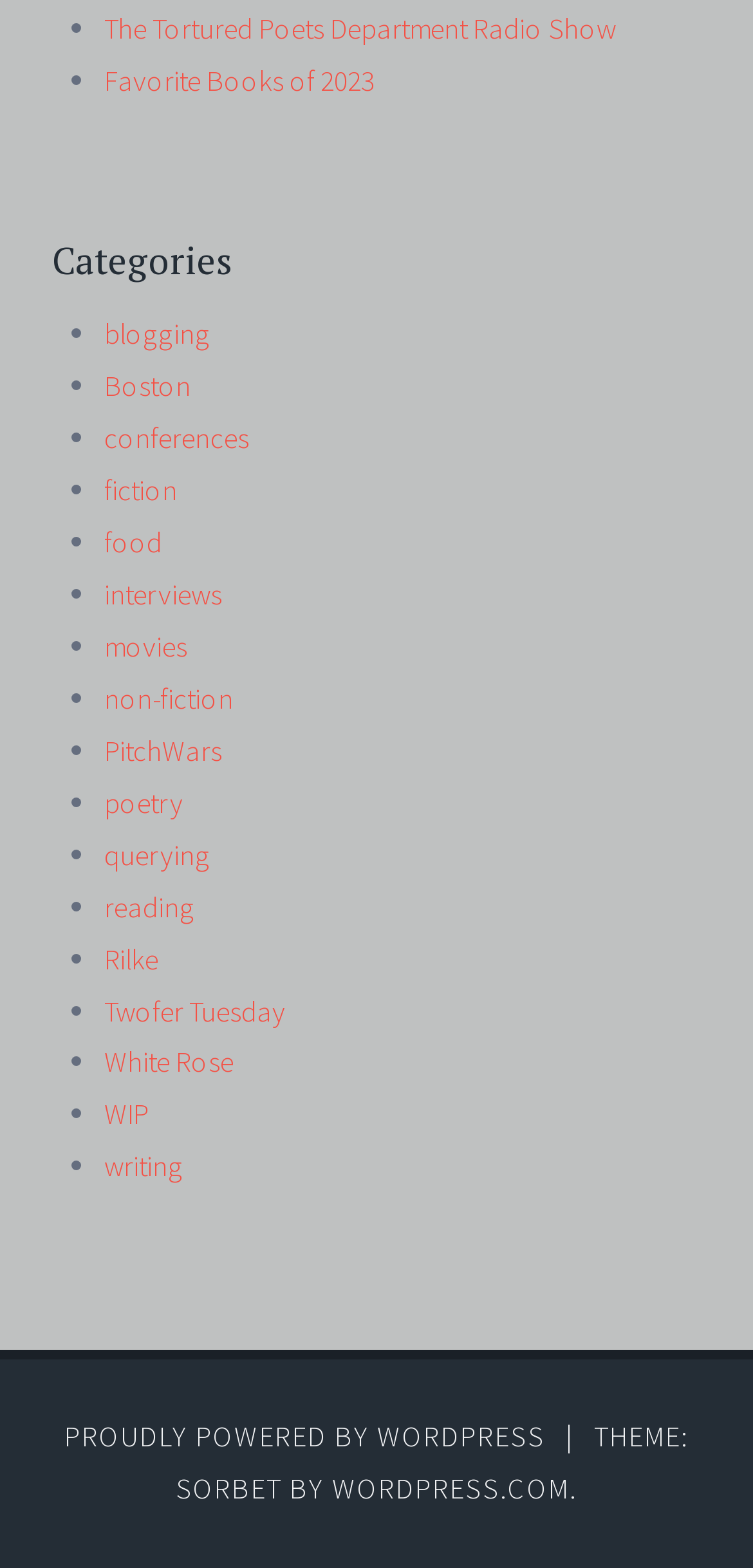Using a single word or phrase, answer the following question: 
What is the last link under the 'Categories' heading?

writing